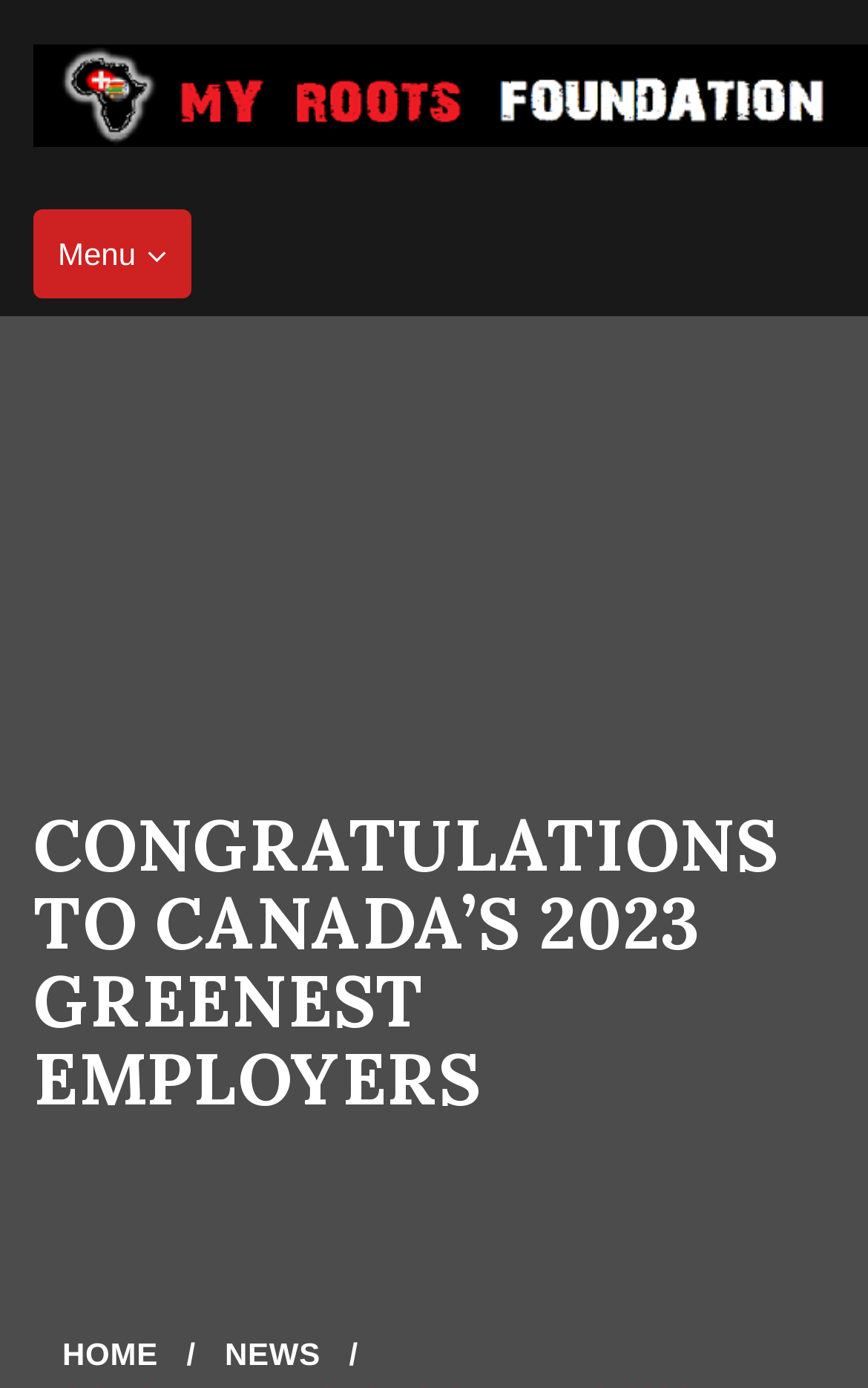Find and provide the bounding box coordinates for the UI element described here: "Home". The coordinates should be given as four float numbers between 0 and 1: [left, top, right, bottom].

[0.072, 0.959, 0.226, 0.991]